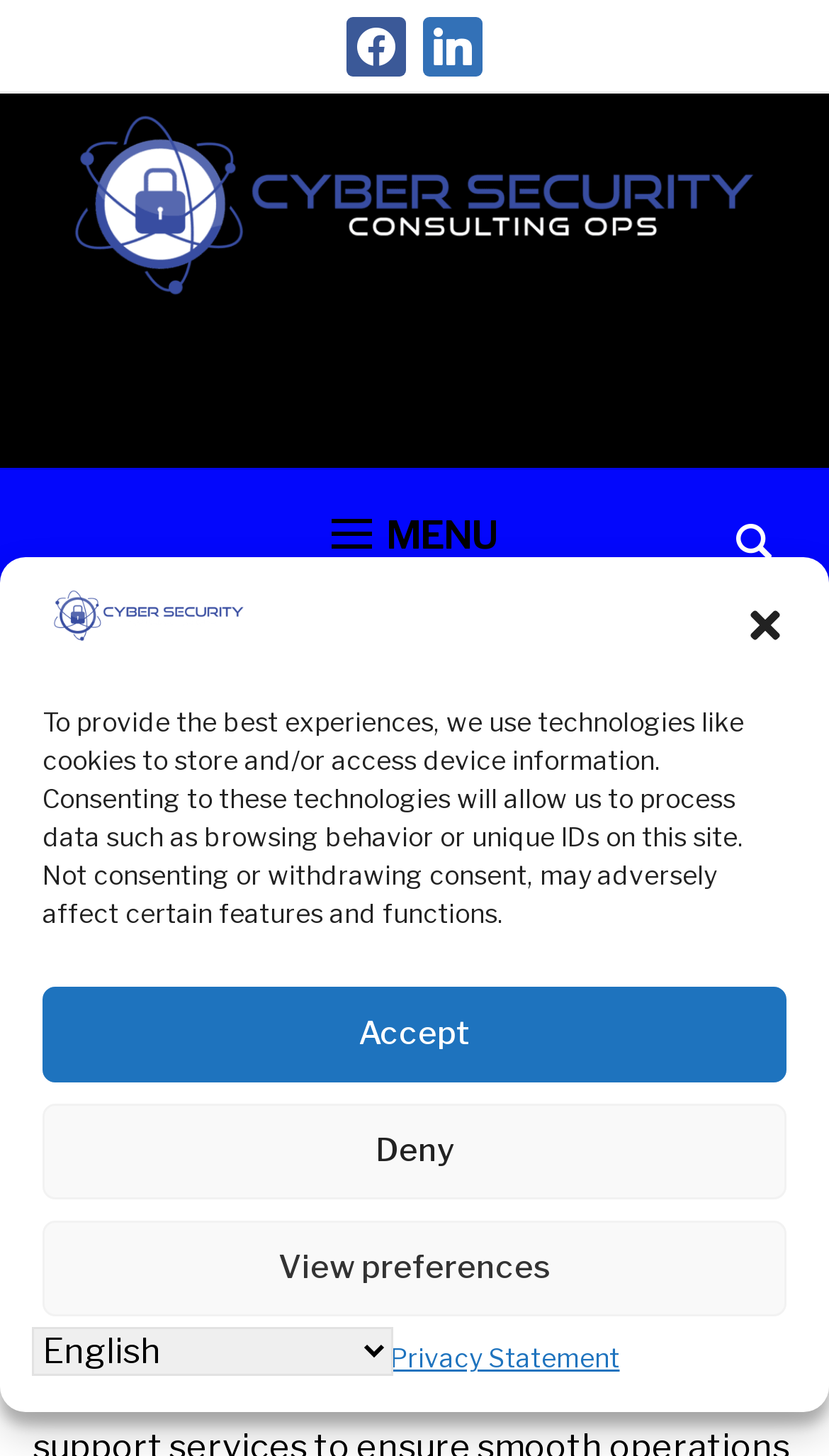Find and extract the text of the primary heading on the webpage.

The Ultimate Guide To Finding Top-Notch IT Support Services Near You